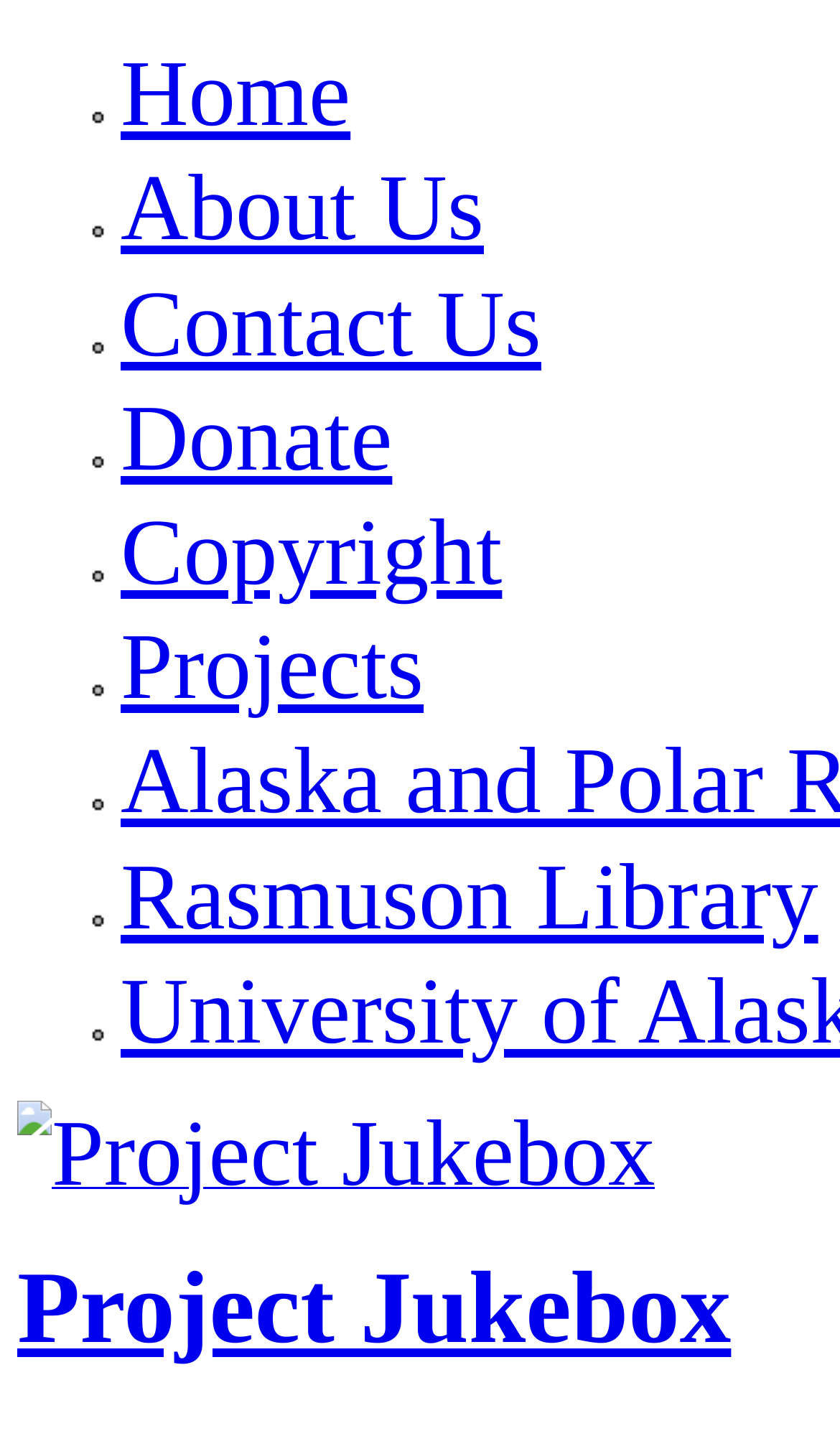Provide a thorough description of this webpage.

The webpage is about Project Jukebox, which is the digital branch of the University of Alaska Fairbanks Oral History Program. At the top left corner, there is a "Skip to main content" link. Below it, there is a horizontal navigation menu with 8 links: "Home", "About Us", "Contact Us", "Donate", "Copyright", "Projects", and "Rasmuson Library". Each link is preceded by a list marker. 

On the top right corner, there is a prominent link "Project Jukebox" with an accompanying image of the same name. Below the image, there is another "Project Jukebox" link.